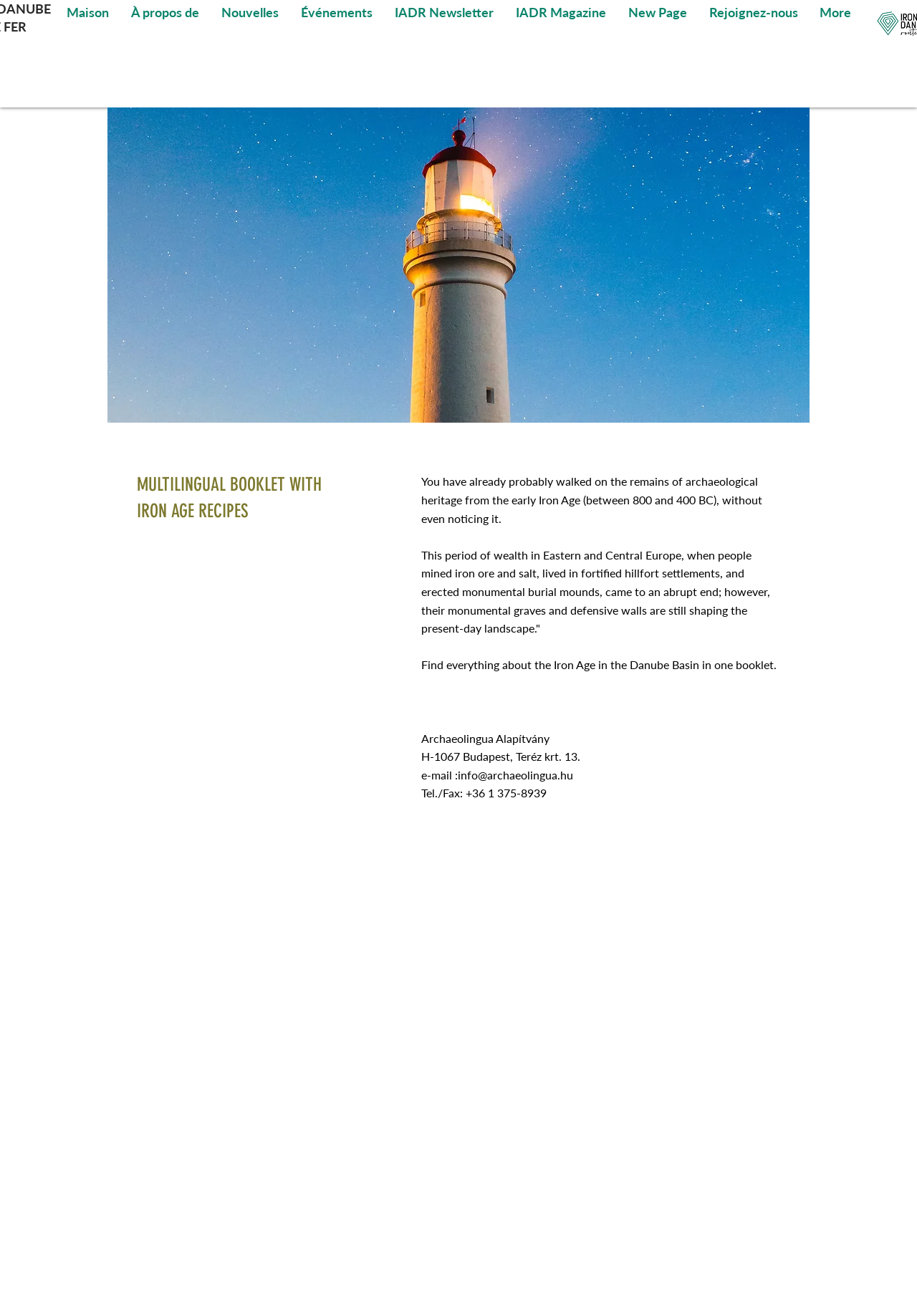Refer to the image and answer the question with as much detail as possible: What is the location of the organization?

I found the answer by looking at the StaticText element with the text 'H-1067 Budapest, Teréz krt. 13.' which is located at [0.459, 0.57, 0.633, 0.58]. This text is likely to be the location of the organization.